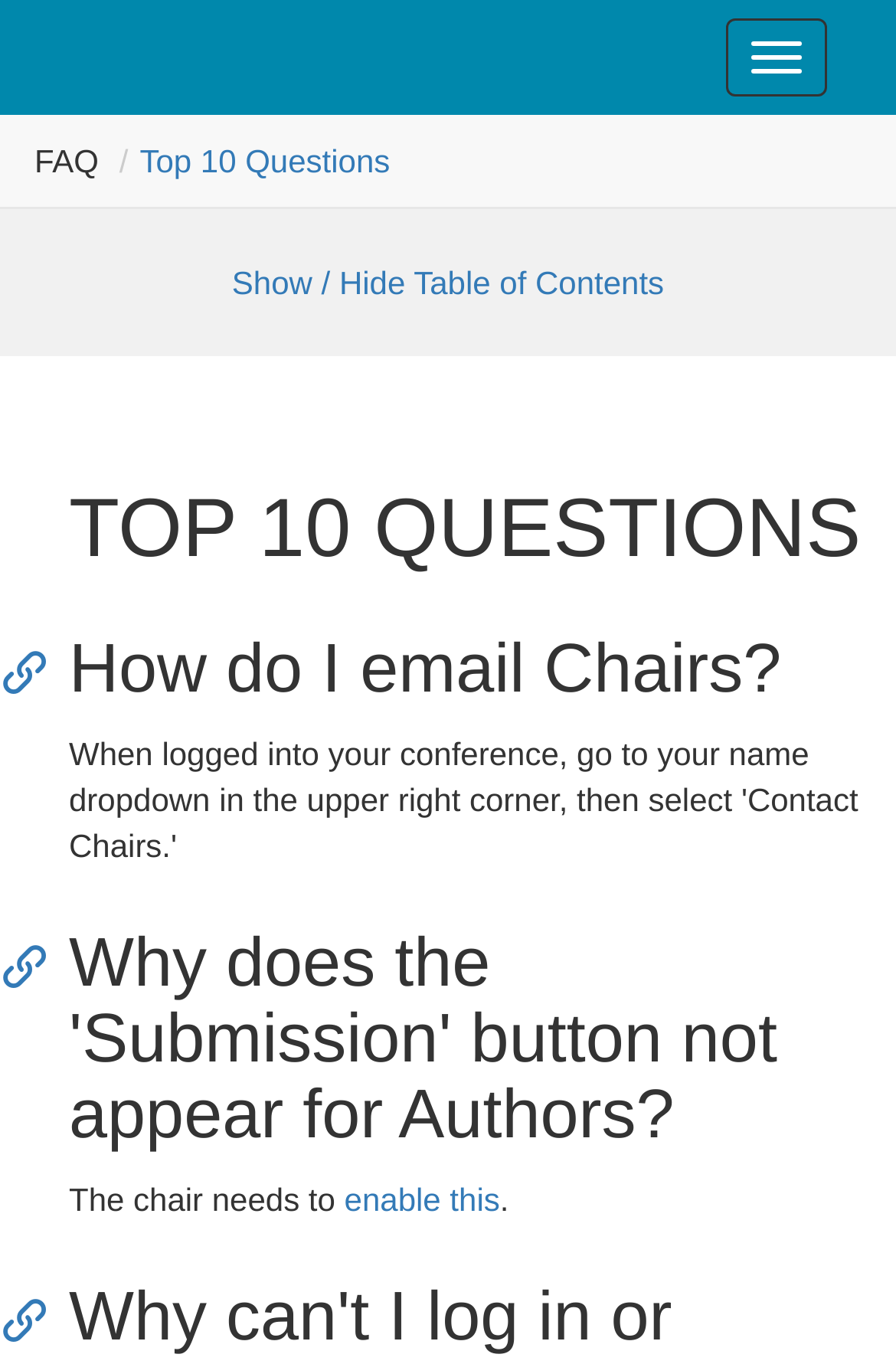Analyze and describe the webpage in a detailed narrative.

The webpage is a documentation page for Microsoft's Conference Management Toolkit, with a modern interface and extensive features. At the top, there is a button to toggle navigation, situated on the right side of the page. Next to it, on the left, is a static text "FAQ". Below these elements, there is a link to "Top 10 Questions" on the left, and a link to "Show / Hide Table of Contents" on the right, which is currently not expanded.

The main content of the page is divided into sections, each with a heading. The first heading is "TOP 10 QUESTIONS", followed by a series of questions and answers. The first question is "How do I email Chairs?", with an anchor link next to it. The answer to this question is not provided on this page. The second question is "Why does the 'Submission' button not appear for Authors?", again with an anchor link next to it. The answer to this question is provided, stating that "The chair needs to enable this".

There are a total of 3 anchor links on the page, all situated on the left side of their respective sections. The overall layout of the page is organized, with clear headings and concise text, making it easy to navigate and find specific information.